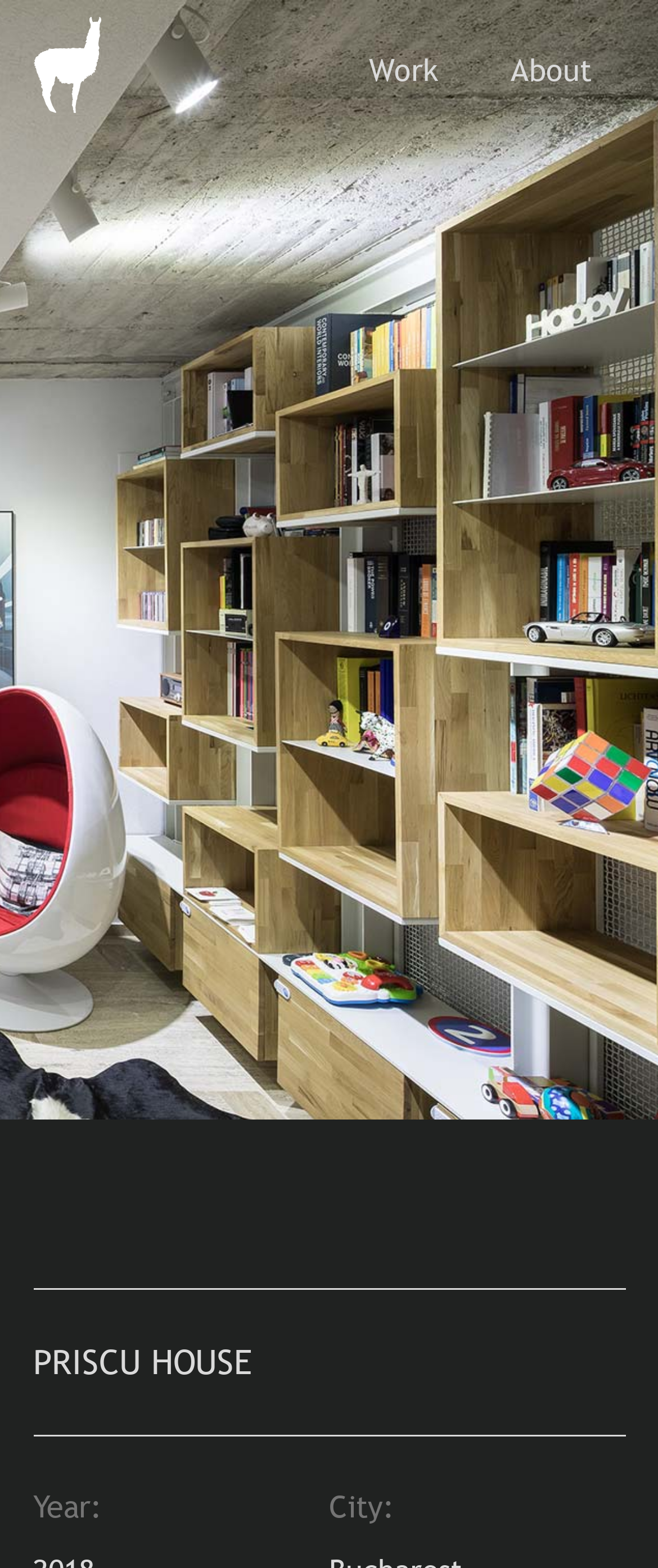Provide a brief response to the question using a single word or phrase: 
How many sections are there on the webpage?

2